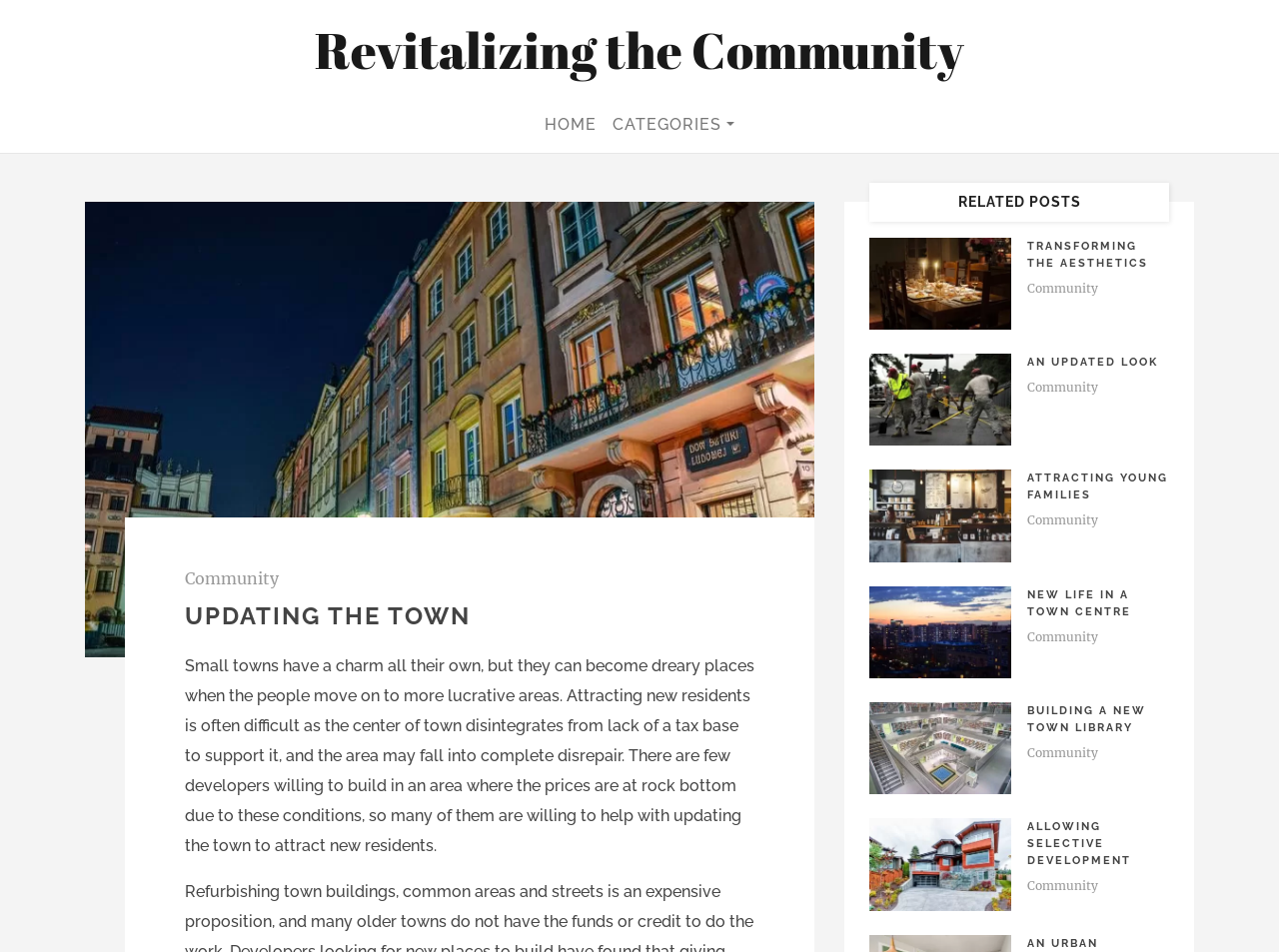Elaborate on the webpage's design and content in a detailed caption.

The webpage is about updating and revitalizing small towns. At the top, there is a navigation menu with links to "Revitalizing the Community", "HOME", and a dropdown menu labeled "CATEGORIES". Below the navigation menu, there is a large image that takes up most of the width of the page.

The main content of the page is divided into two columns. The left column contains a heading "UPDATING THE TOWN" and a block of text that discusses the challenges of attracting new residents to small towns. The text explains how the lack of a tax base and low property prices can make it difficult for developers to invest in the area.

The right column contains a series of links and images, each with a heading that describes a different aspect of updating a small town. The headings include "RELATED POSTS", "TRANSFORMING THE AESTHETICS", "AN UPDATED LOOK", "ATTRACTING YOUNG FAMILIES", "NEW LIFE IN A TOWN CENTRE", "BUILDING A NEW TOWN LIBRARY", and "ALLOWING SELECTIVE DEVELOPMENT". Each heading is accompanied by a link and an image. The links are labeled with the same text as the headings, and the images are not described.

There are a total of 7 links with headings and images in the right column, each with a similar layout and design. The links are spaced evenly apart, with the images aligned to the left and the headings and links aligned to the right. The entire right column is separated from the left column by a small gap.